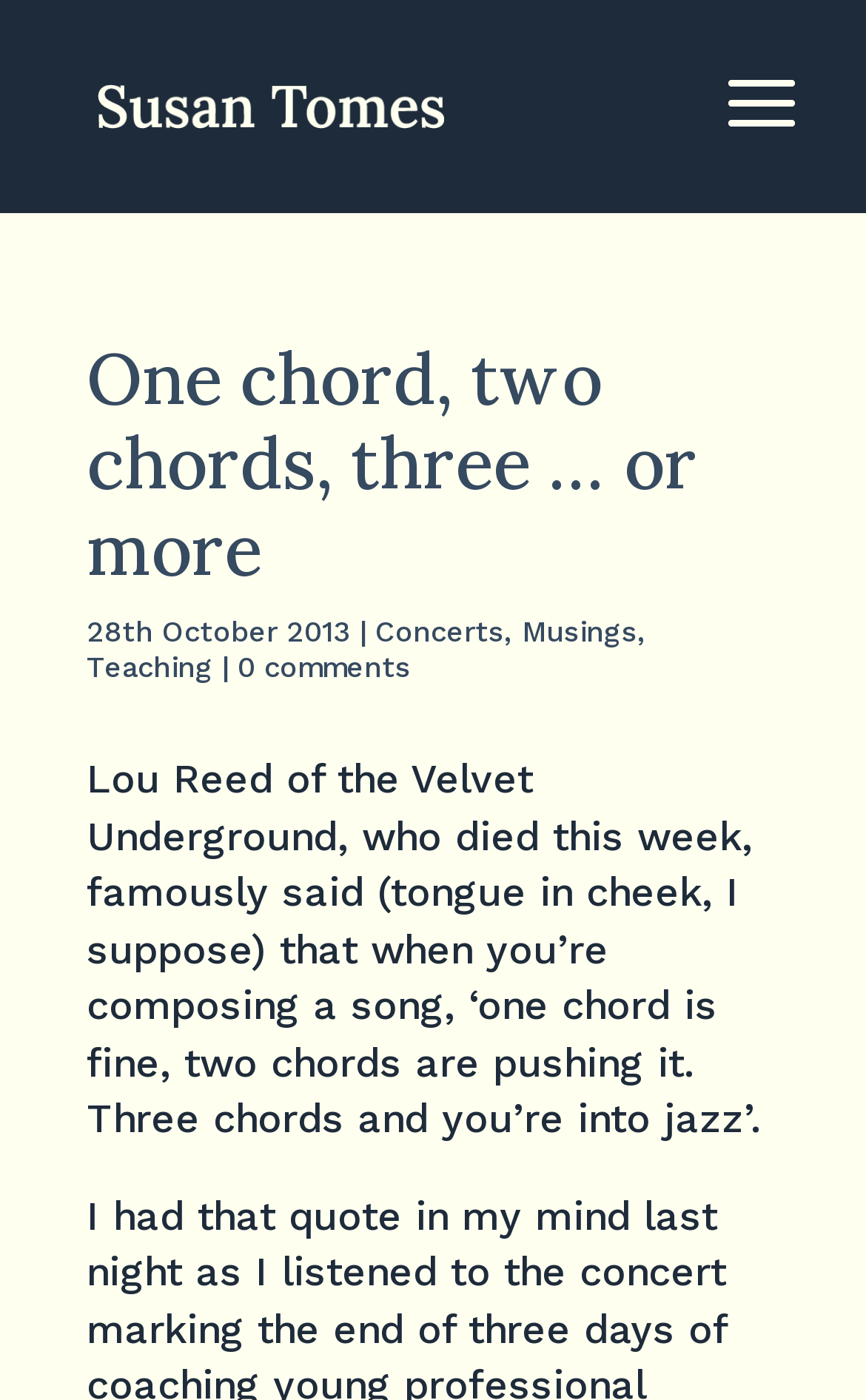Give a detailed account of the webpage, highlighting key information.

The webpage is a blog post titled "One chord, two chords, three… or more" by Susan Tomes. At the top left, there is a link to the author's name, accompanied by a small image of Susan Tomes. Below the title, the date "28th October 2013" is displayed, followed by a series of links to categories, including "Concerts", "Musings", and "Teaching", separated by vertical lines.

On the left side, there is a link to "Teaching" and another link to "0 comments", indicating that there are no comments on the post. The main content of the webpage is a paragraph of text that quotes Lou Reed, discussing the number of chords used in song composition. This text is positioned in the middle of the page, spanning about three-quarters of the width.